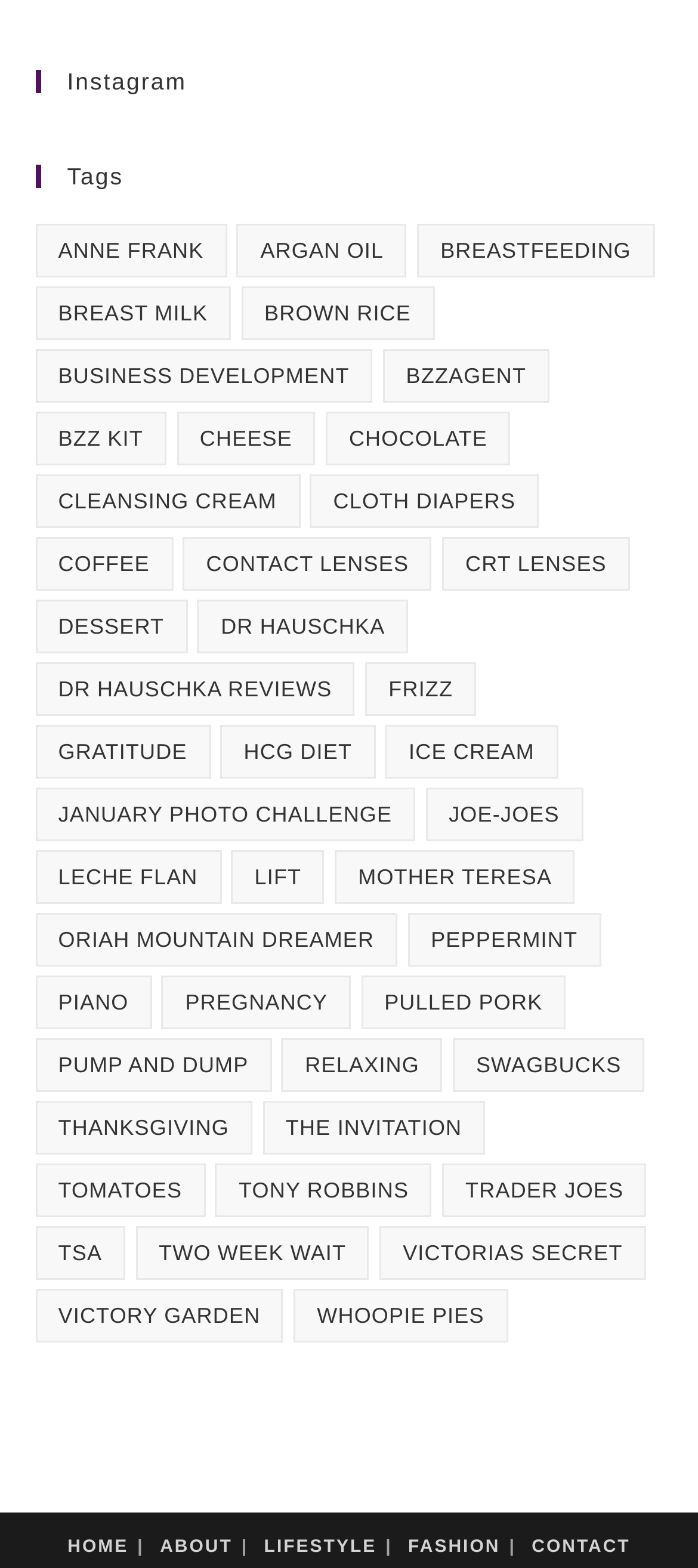Find the bounding box coordinates of the clickable area required to complete the following action: "Explore 'january photo challenge'".

[0.05, 0.502, 0.595, 0.536]